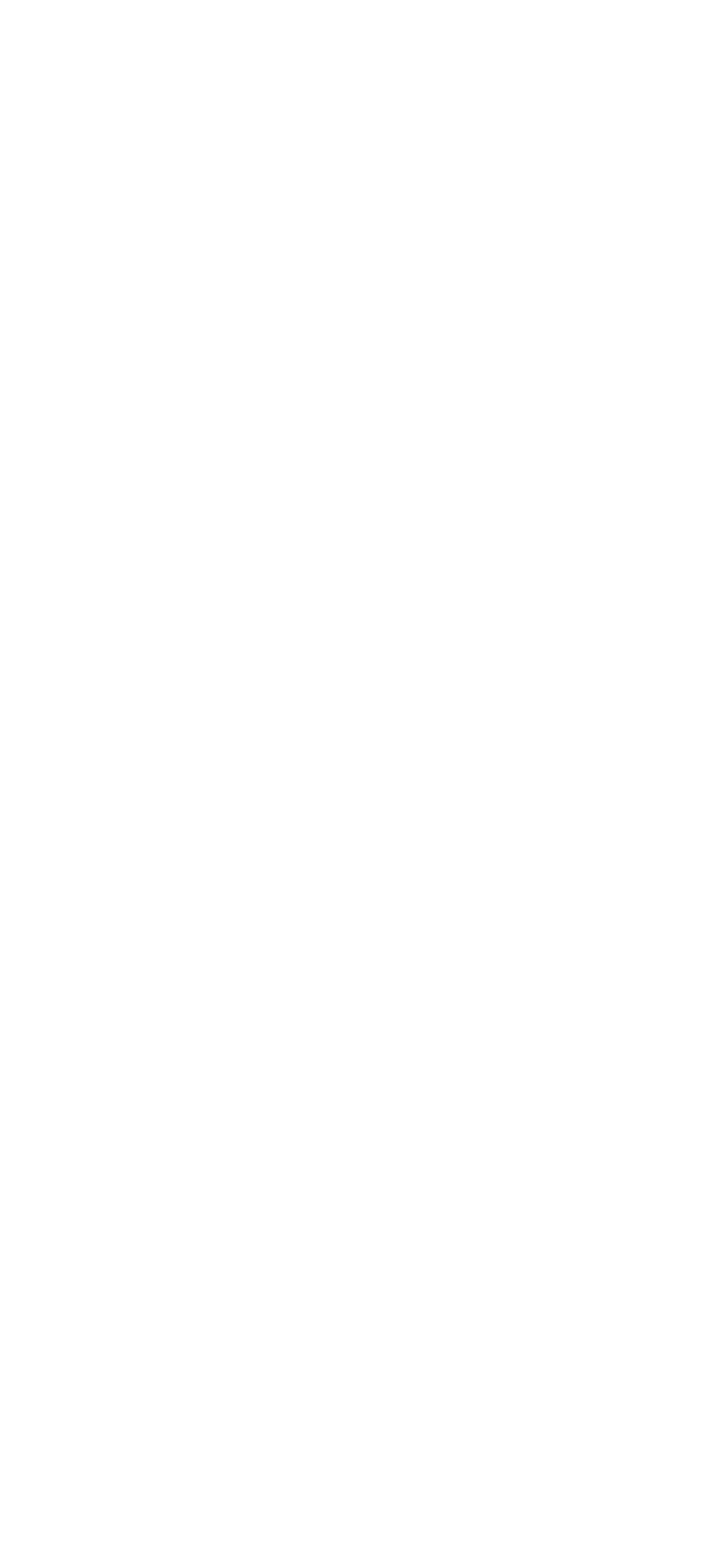Find the bounding box of the UI element described as: "LinkedIn". The bounding box coordinates should be given as four float values between 0 and 1, i.e., [left, top, right, bottom].

[0.038, 0.476, 0.179, 0.495]